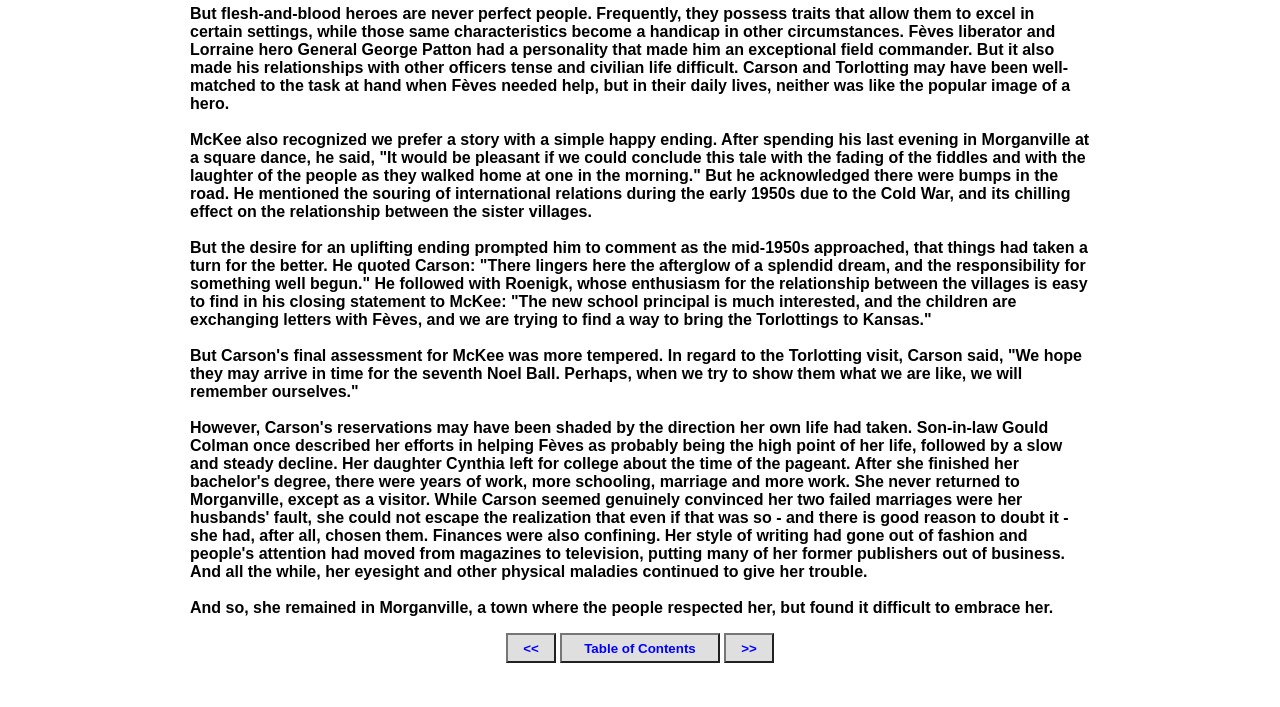Provide a brief response to the question using a single word or phrase: 
What is the main topic of the text?

Heroes